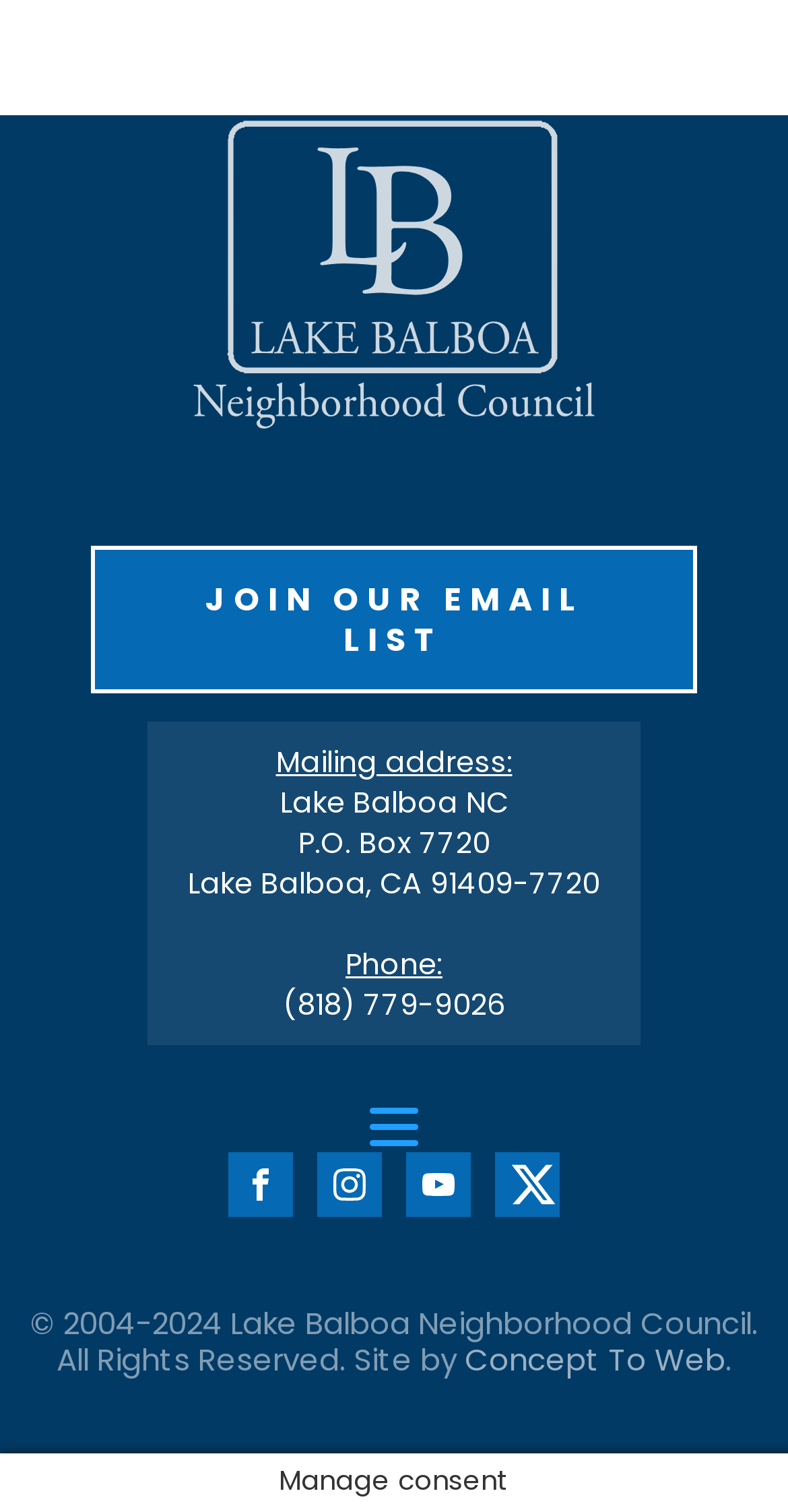Based on the element description Visit our YouTube channel, identify the bounding box coordinates for the UI element. The coordinates should be in the format (top-left x, top-left y, bottom-right x, bottom-right y) and within the 0 to 1 range.

[0.515, 0.761, 0.597, 0.804]